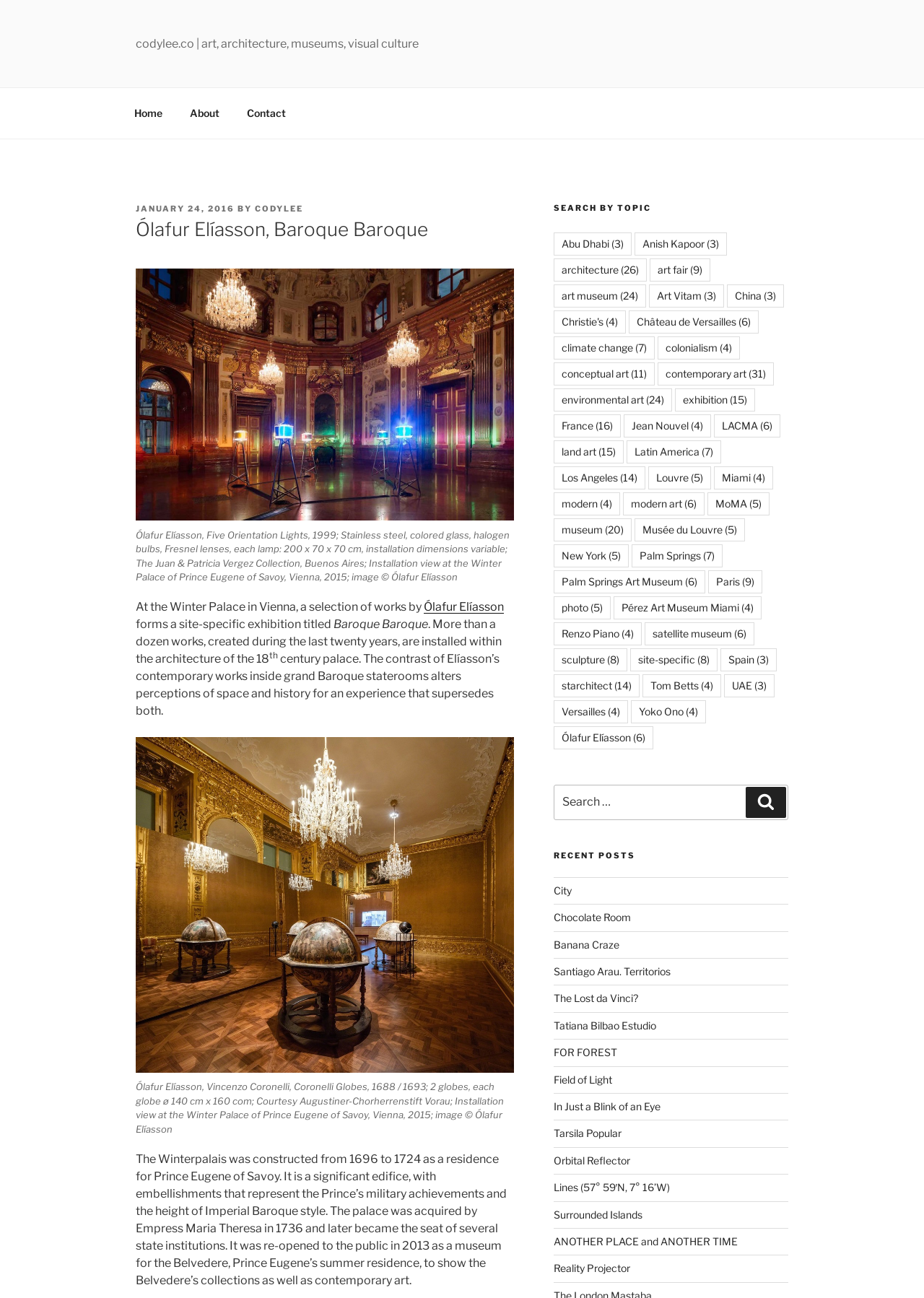Please determine the primary heading and provide its text.

Ólafur Elíasson, Baroque Baroque